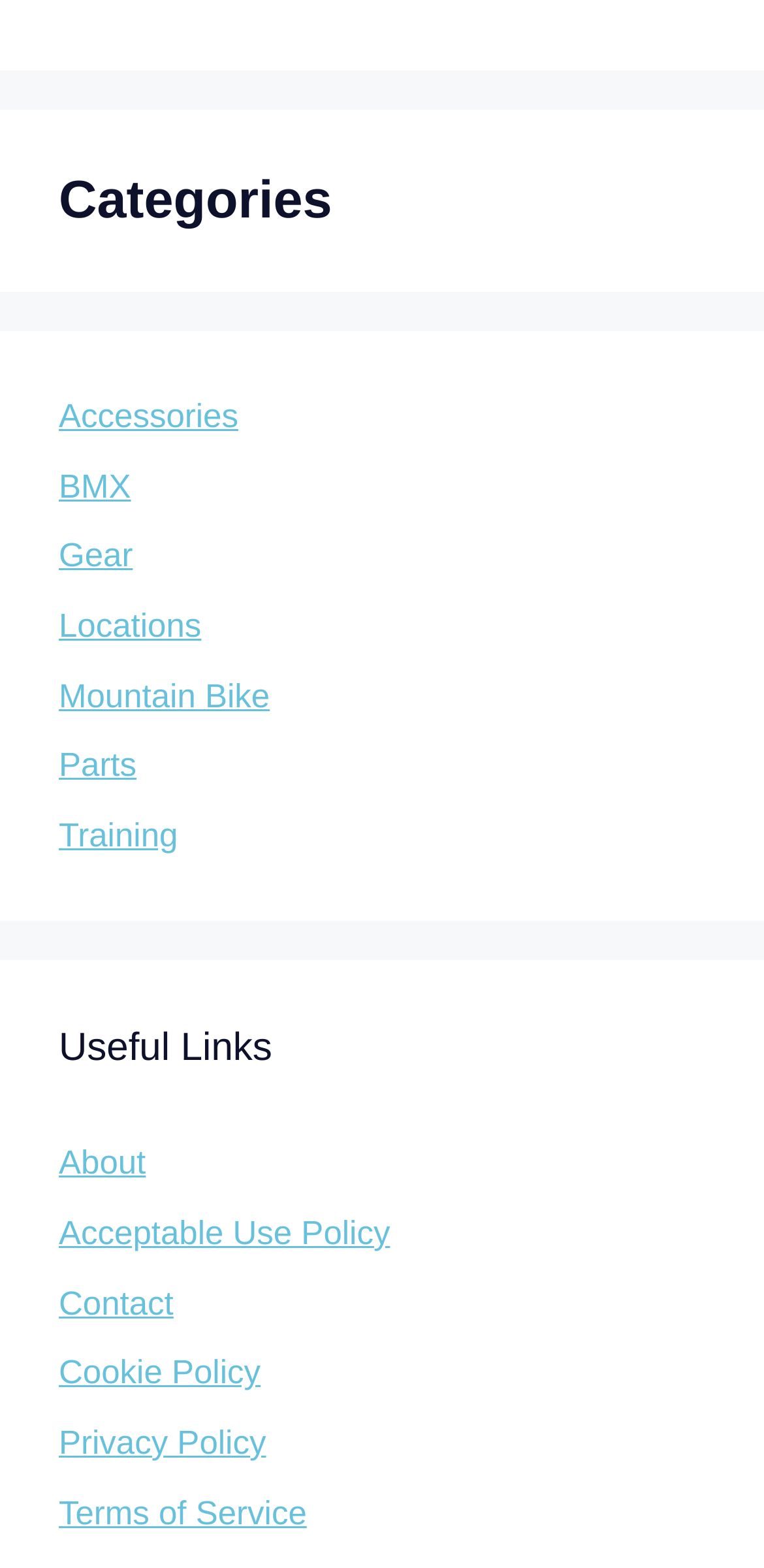Please identify the bounding box coordinates of the element's region that should be clicked to execute the following instruction: "Go to mountain bike page". The bounding box coordinates must be four float numbers between 0 and 1, i.e., [left, top, right, bottom].

[0.077, 0.432, 0.353, 0.456]